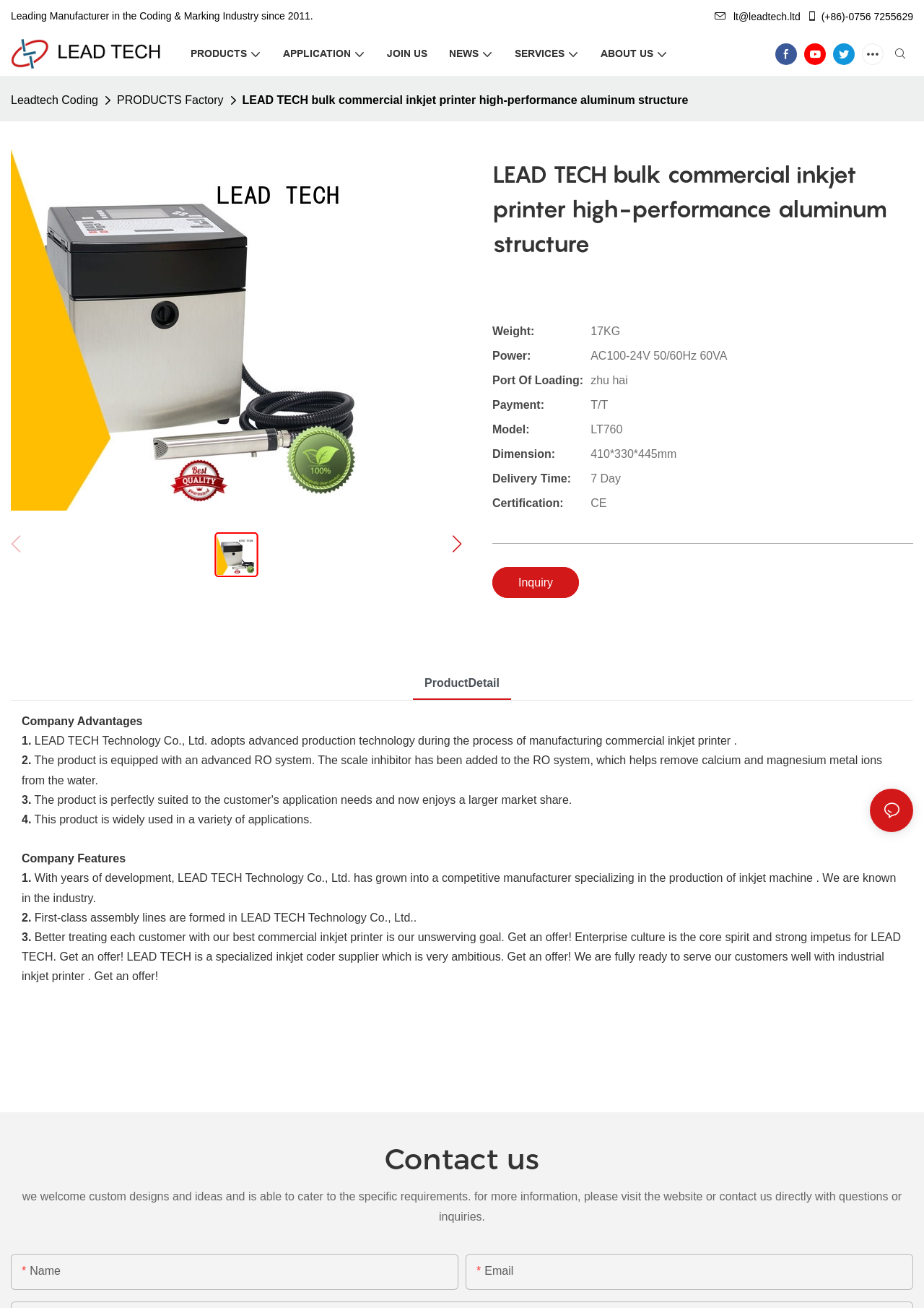Elaborate on the webpage's design and content in a detailed caption.

This webpage is about LEAD TECH, a leading manufacturer in the coding and marking industry since 2011. At the top of the page, there is a heading with the company name and a brief description. Below it, there are links to the company's email and phone number.

The main content of the page is divided into sections. On the left side, there are six navigation links: PRODUCTS, APPLICATION, JOIN US, NEWS, SERVICES, and ABOUT US. Each link has an arrow icon next to it.

On the right side, there is a section with a heading "LEAD TECH bulk commercial inkjet printer high-performance aluminum structure" and a brief description. Below it, there are two images of the product, one above the other.

Under the images, there is a table with specifications of the product, including weight, power, port of loading, payment, model, dimension, delivery time, and certification.

Below the table, there is a link to inquire about the product. Next to it, there is a tab list with a single tab "ProductDetail" selected by default. The tab panel contains a section with company advantages, including four points about the company's technology and products. Below it, there is a section with company features, including three points about the company's development and goals.

At the bottom of the page, there is a section with a heading "Contact us" and a brief description. Below it, there are two text boxes to input name and email, with a required field indicator next to each box.

Throughout the page, there are several links to other pages, including the company's website, and social media icons at the top right corner.